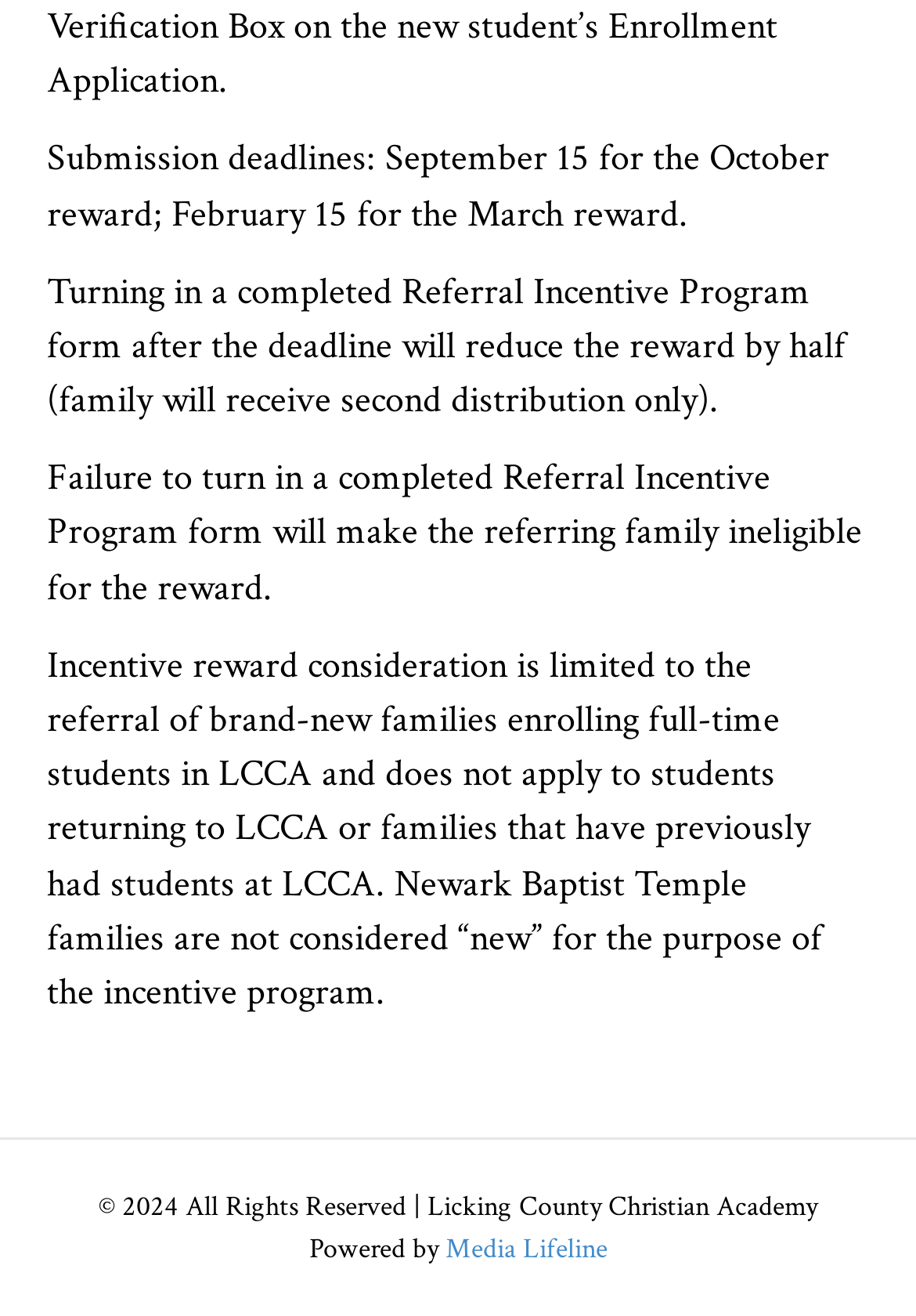Identify the bounding box for the described UI element: "Media Lifeline".

[0.486, 0.935, 0.663, 0.962]